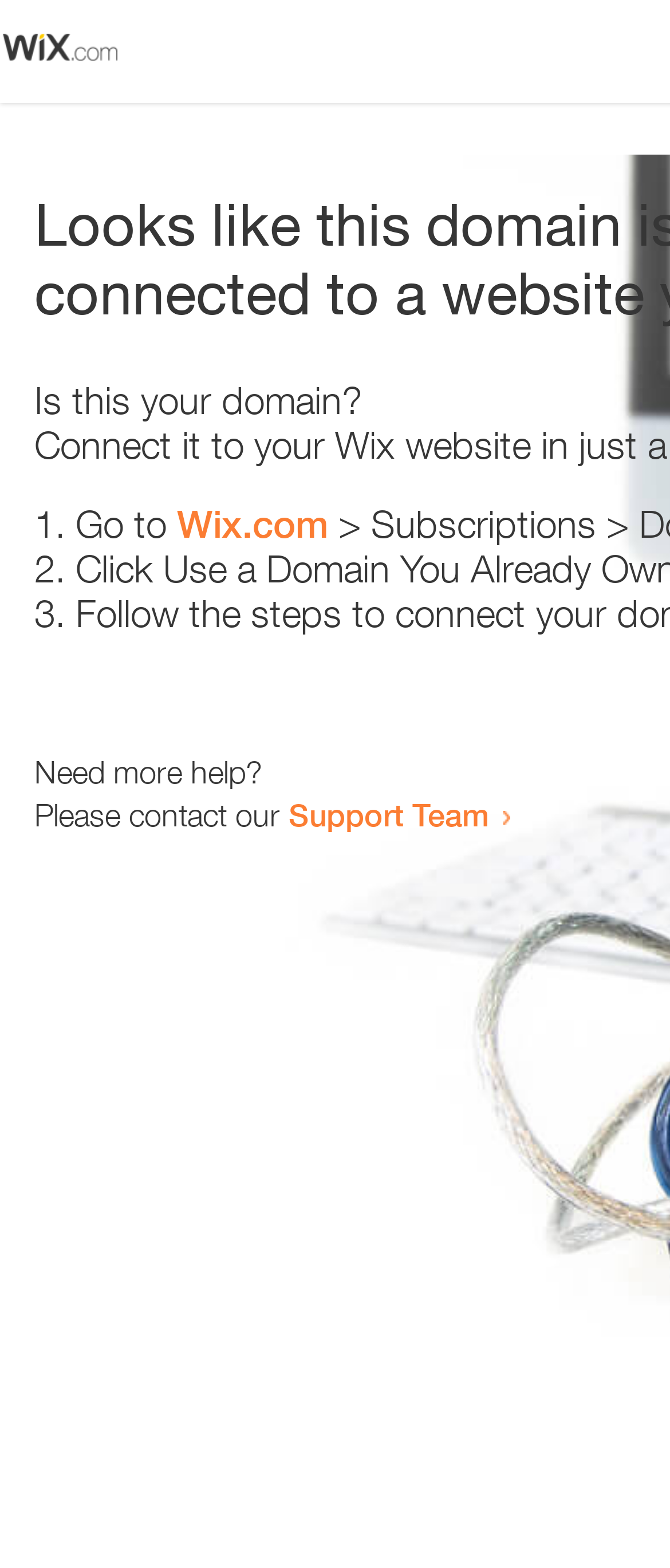Provide a single word or phrase to answer the given question: 
What is the domain being referred to?

Wix.com